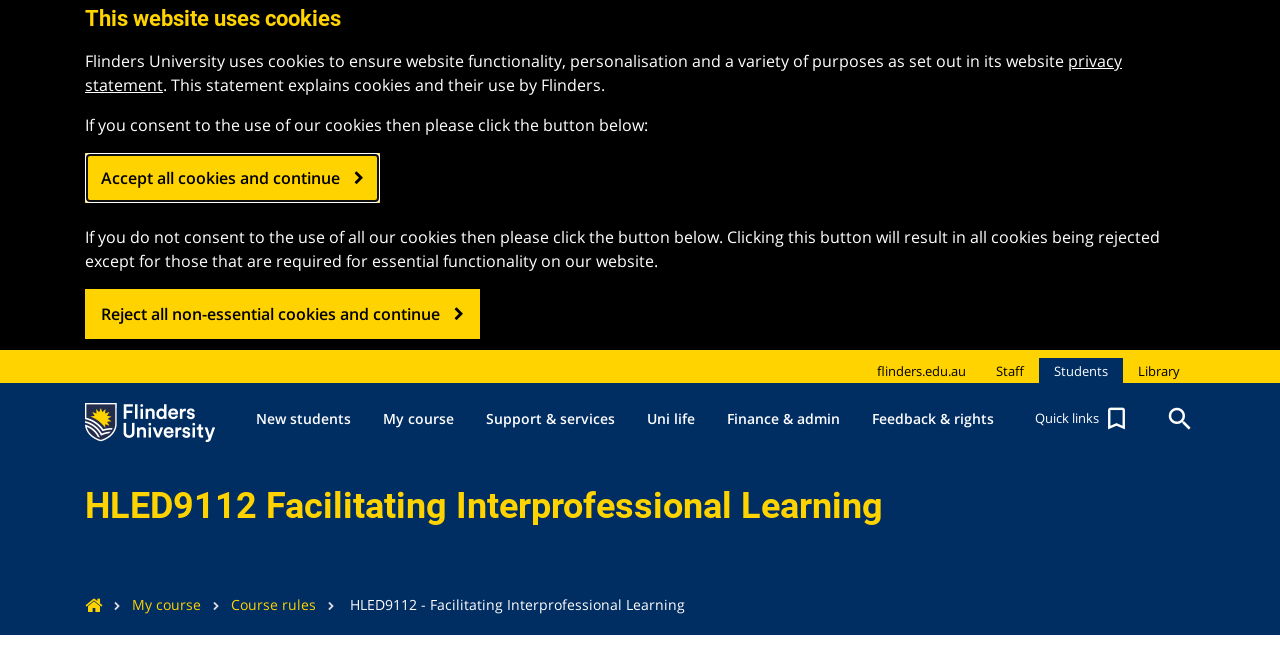What is the purpose of the cookies on this website?
Based on the image, provide a one-word or brief-phrase response.

Website functionality and personalisation